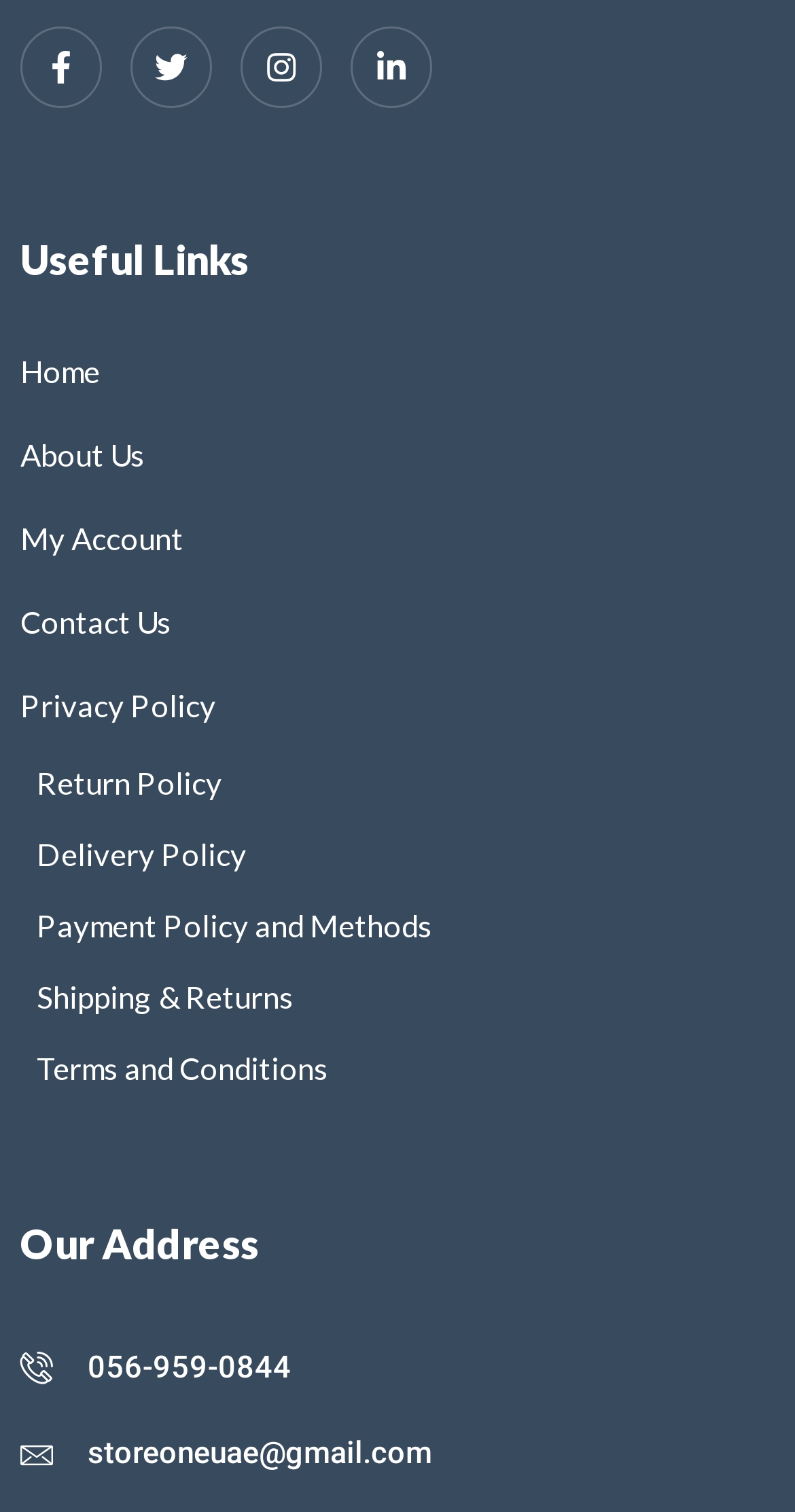Respond to the question below with a single word or phrase:
What is the email address of the store?

storeoneuae@gmail.com